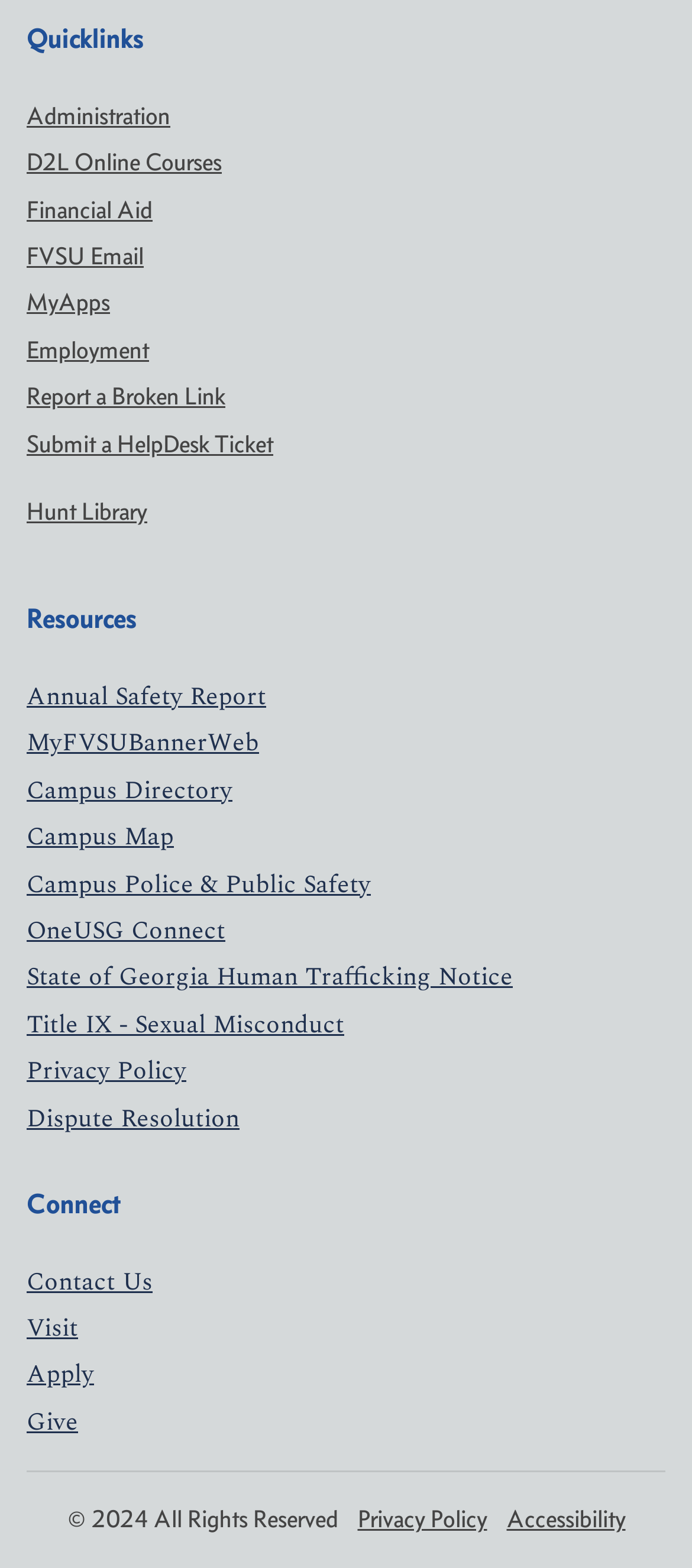Identify the bounding box for the element characterized by the following description: "Report a Broken Link".

[0.038, 0.244, 0.326, 0.263]